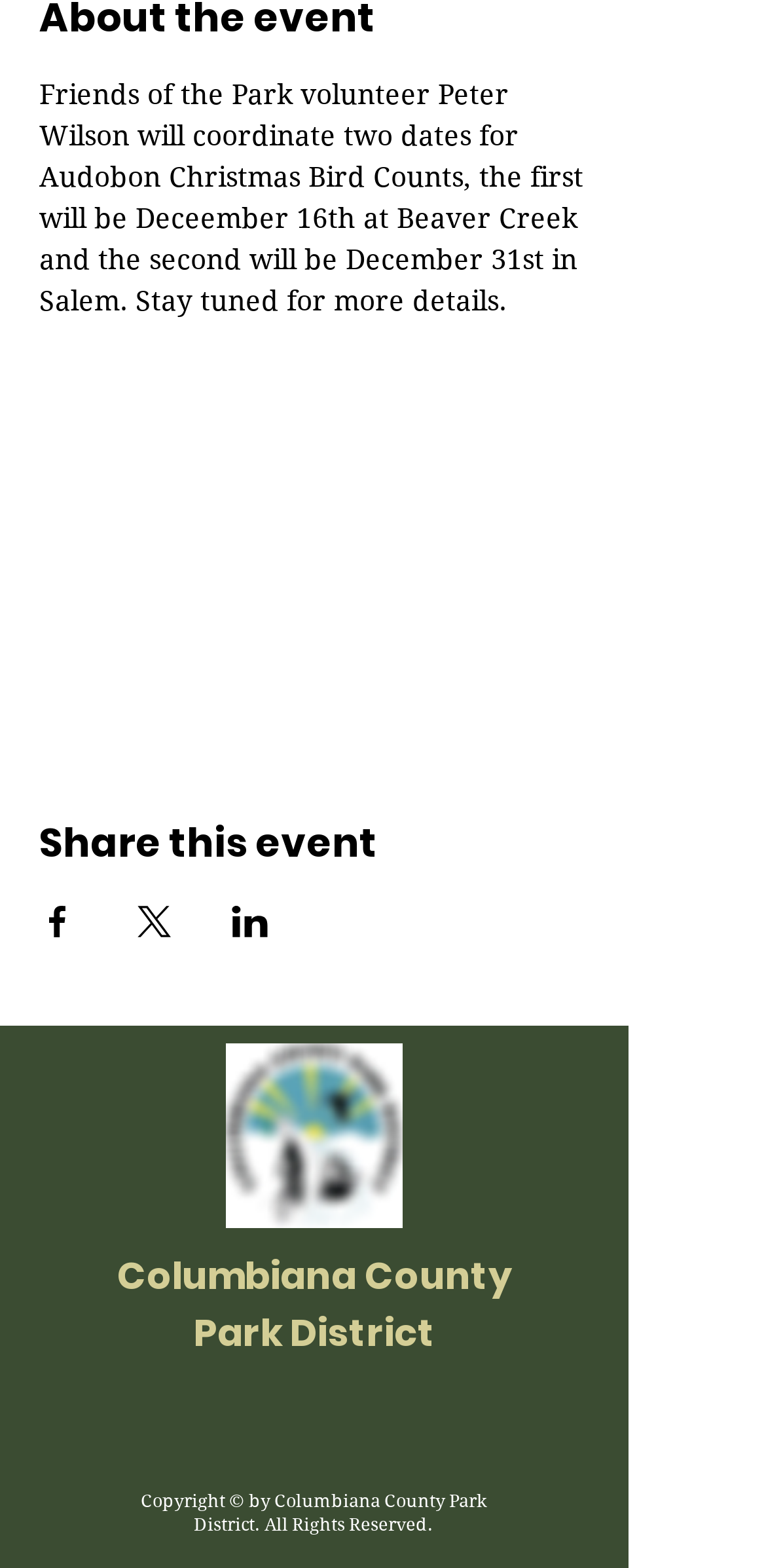Identify the bounding box for the UI element that is described as follows: "aria-label="Facebook"".

[0.321, 0.881, 0.41, 0.925]